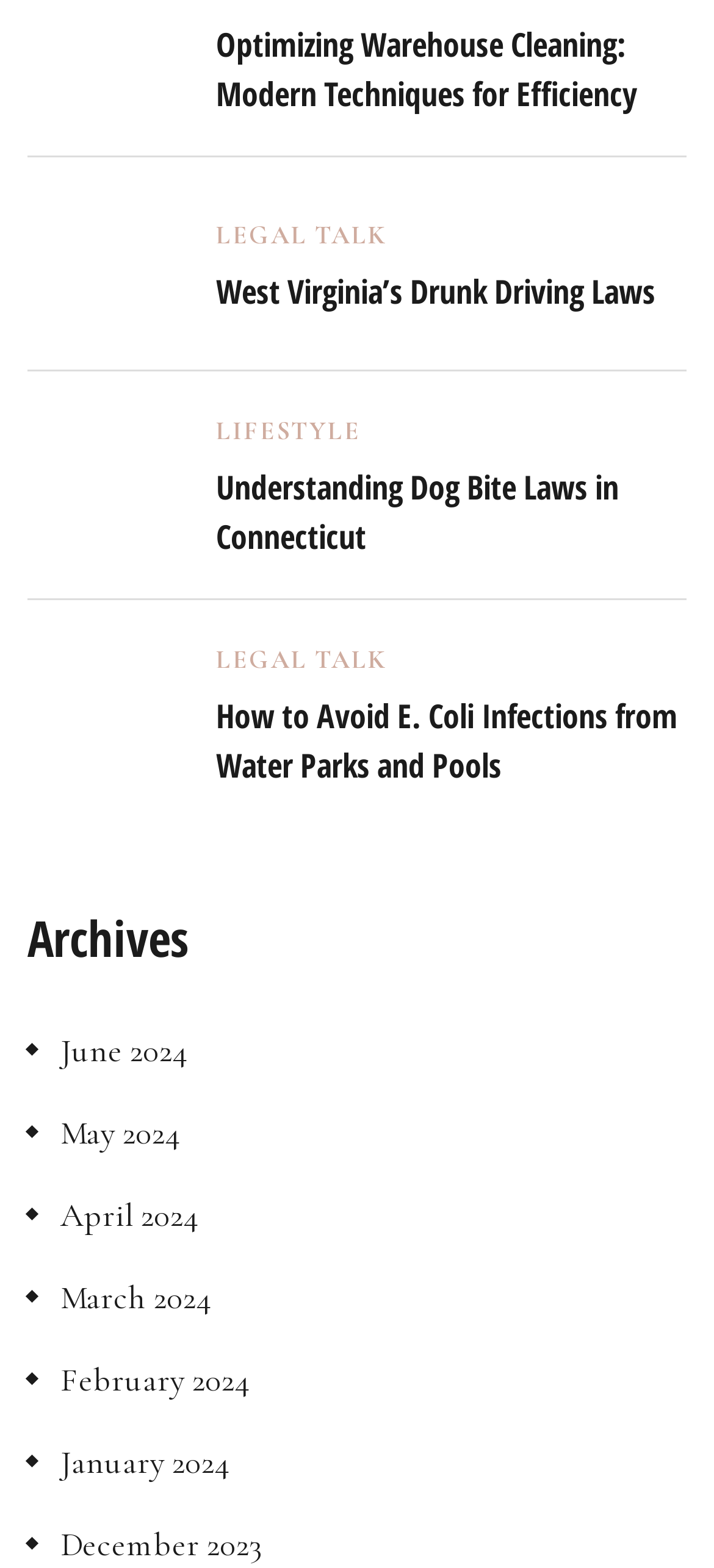Determine the bounding box for the UI element as described: "West Virginia’s Drunk Driving Laws". The coordinates should be represented as four float numbers between 0 and 1, formatted as [left, top, right, bottom].

[0.303, 0.171, 0.918, 0.199]